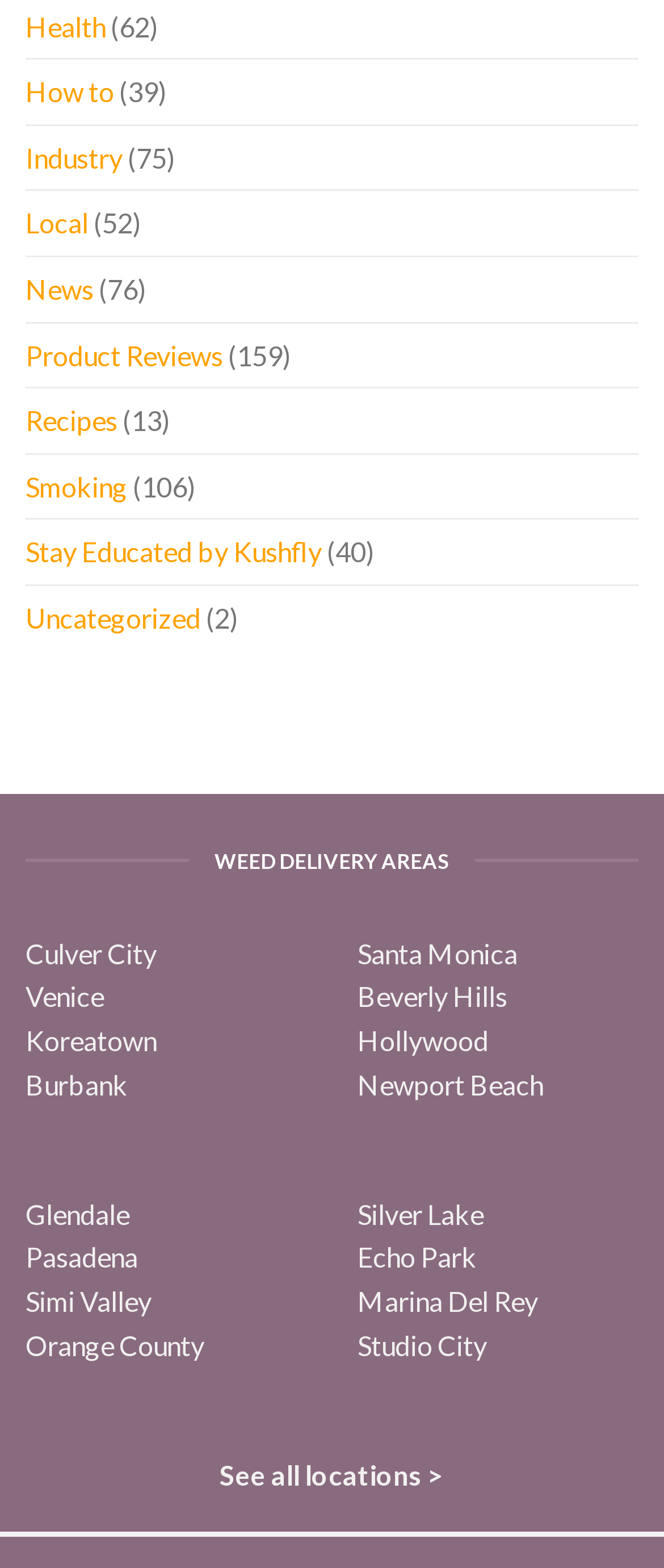Provide the bounding box coordinates of the HTML element this sentence describes: "Koreatown". The bounding box coordinates consist of four float numbers between 0 and 1, i.e., [left, top, right, bottom].

[0.038, 0.653, 0.236, 0.674]